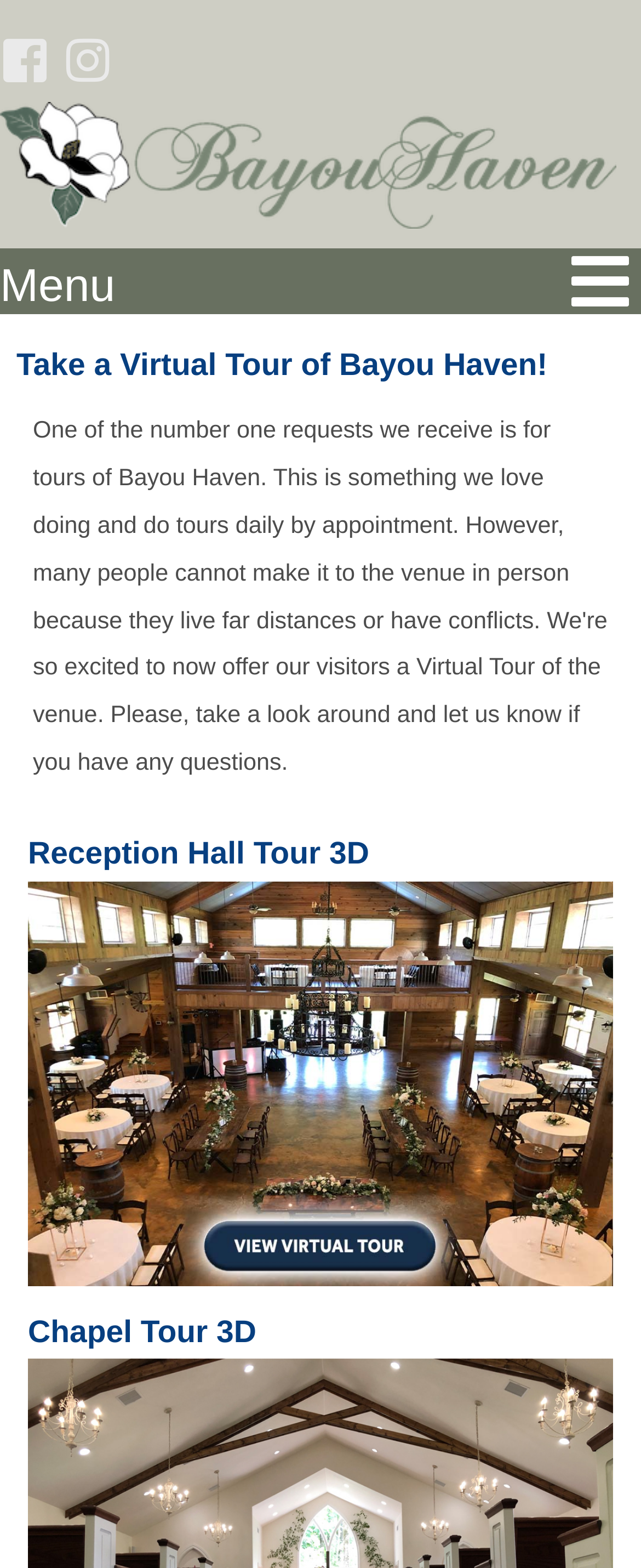Determine the bounding box for the UI element that matches this description: "About Us".

[0.0, 0.263, 1.0, 0.326]